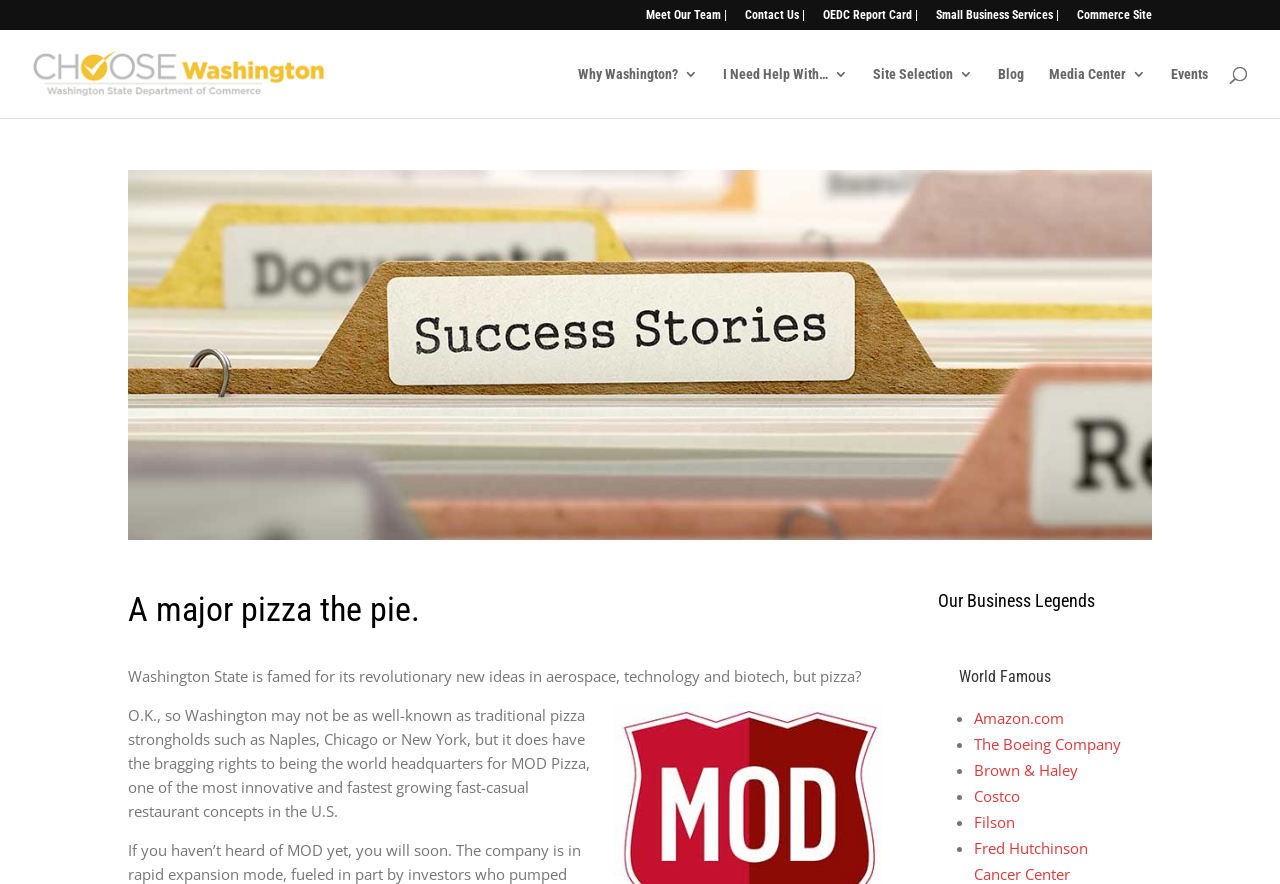Provide a thorough description of this webpage.

The webpage is about MOD Pizza, a legendary Washington State business. At the top, there are five links: "Meet Our Team", "Contact Us", "OEDC Report Card", "Small Business Services", and "Commerce Site", aligned horizontally and spaced evenly. Below these links, there is a prominent link "Washington State - Where the Next Big Thing Begins" with an accompanying image. 

To the right of this link, there are several links arranged vertically, including "Why Washington?", "I Need Help With…", "Site Selection", "Blog", "Media Center", and "Events". Above these links, there is a search box labeled "Search for:". 

The main content of the webpage is divided into two sections. On the left, there is a heading "A major pizza the pie" followed by two paragraphs of text. The first paragraph describes Washington State's reputation for innovation in aerospace, technology, and biotech, but not pizza. The second paragraph explains that MOD Pizza is a fast-growing fast-casual restaurant concept in the US, headquartered in Washington State. 

On the right, there is a section titled "Our Business Legends" with a subheading "World Famous". This section lists several well-known companies, including Amazon.com, The Boeing Company, Brown & Haley, Costco, and Filson, each preceded by a bullet point.